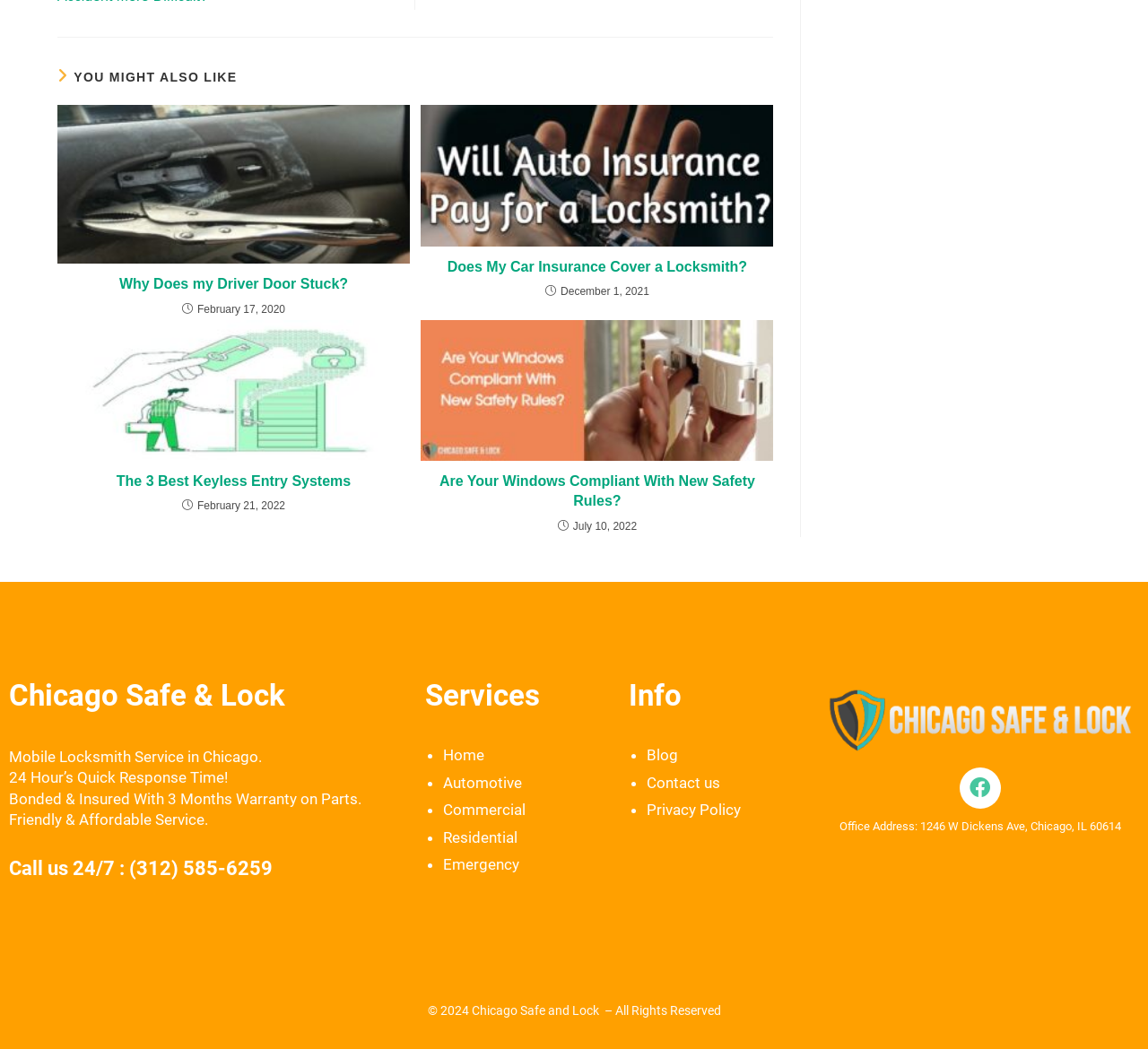Please answer the following question as detailed as possible based on the image: 
What is the name of the locksmith service?

I found the answer by looking at the top section of the webpage, where it says 'Chicago Safe & Lock' in a prominent font, indicating that it's the name of the locksmith service.